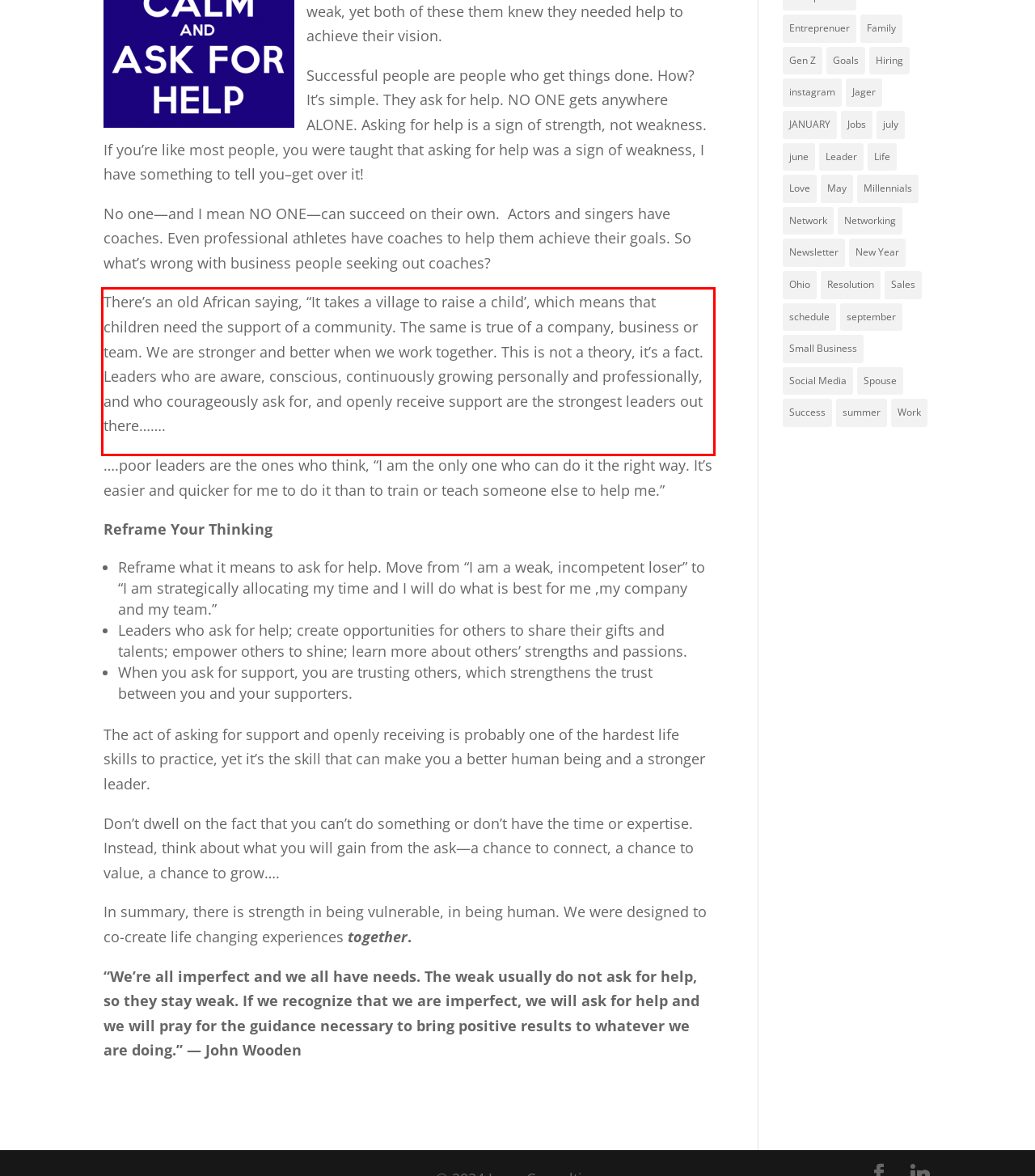Please extract the text content from the UI element enclosed by the red rectangle in the screenshot.

There’s an old African saying, “It takes a village to raise a child’, which means that children need the support of a community. The same is true of a company, business or team. We are stronger and better when we work together. This is not a theory, it’s a fact. Leaders who are aware, conscious, continuously growing personally and professionally, and who courageously ask for, and openly receive support are the strongest leaders out there…….